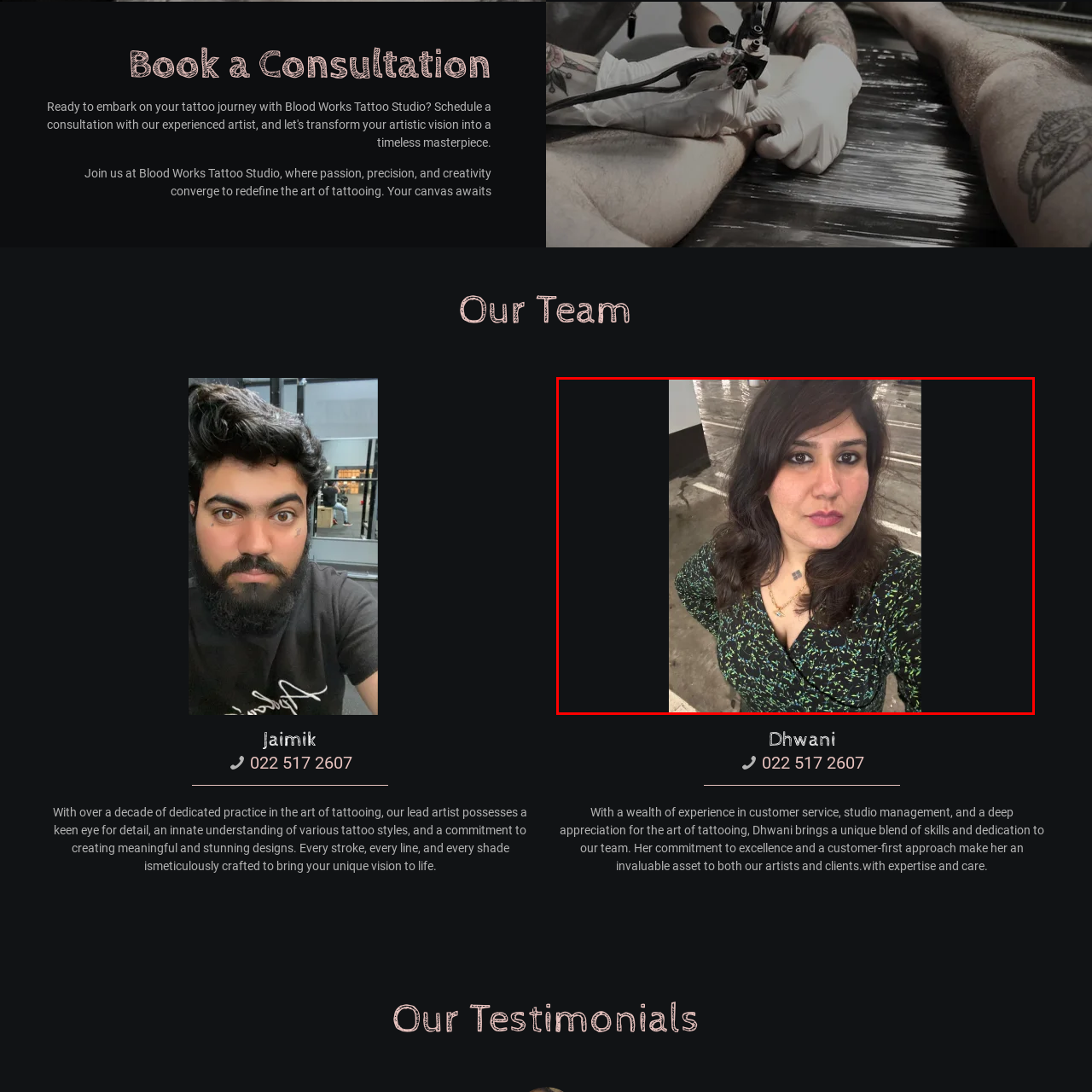What is the environment where the woman is standing?
Analyze the image within the red bounding box and respond to the question with a detailed answer derived from the visual content.

The caption describes the environment as having concrete flooring and faint reflections visible nearby, which suggests that the woman is standing in a parking area.